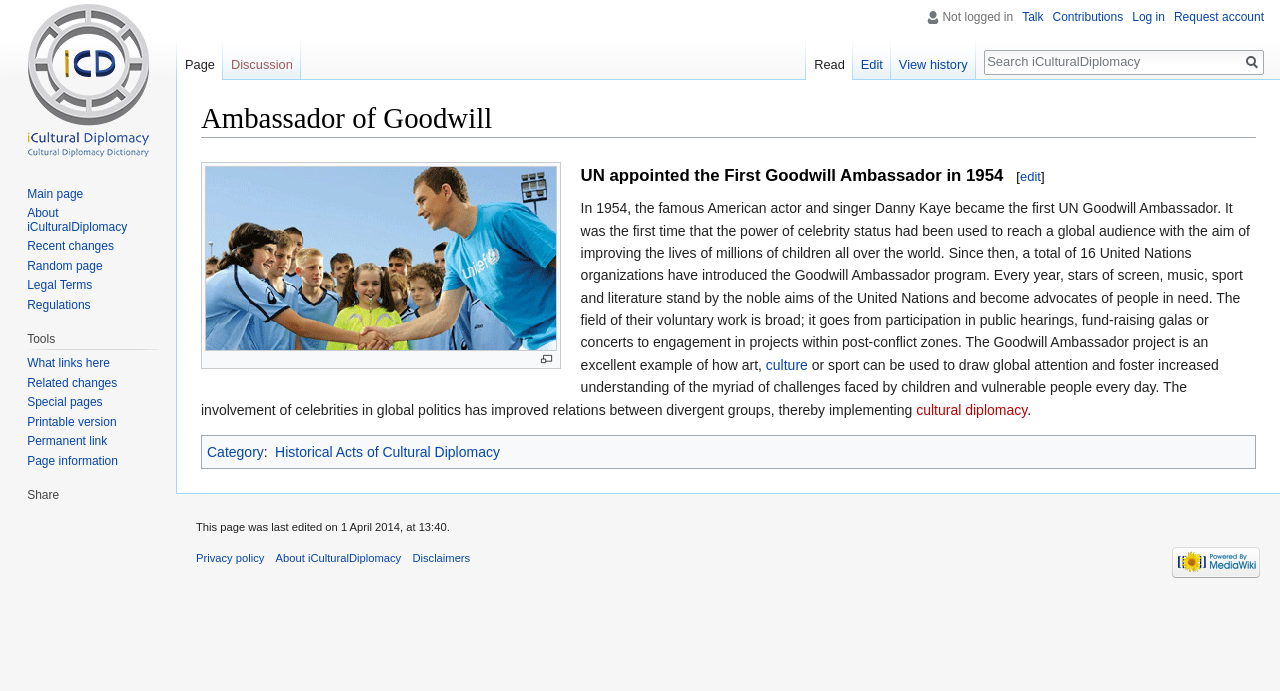Given the description: "About iCulturalDiplomacy", determine the bounding box coordinates of the UI element. The coordinates should be formatted as four float numbers between 0 and 1, [left, top, right, bottom].

[0.021, 0.299, 0.099, 0.338]